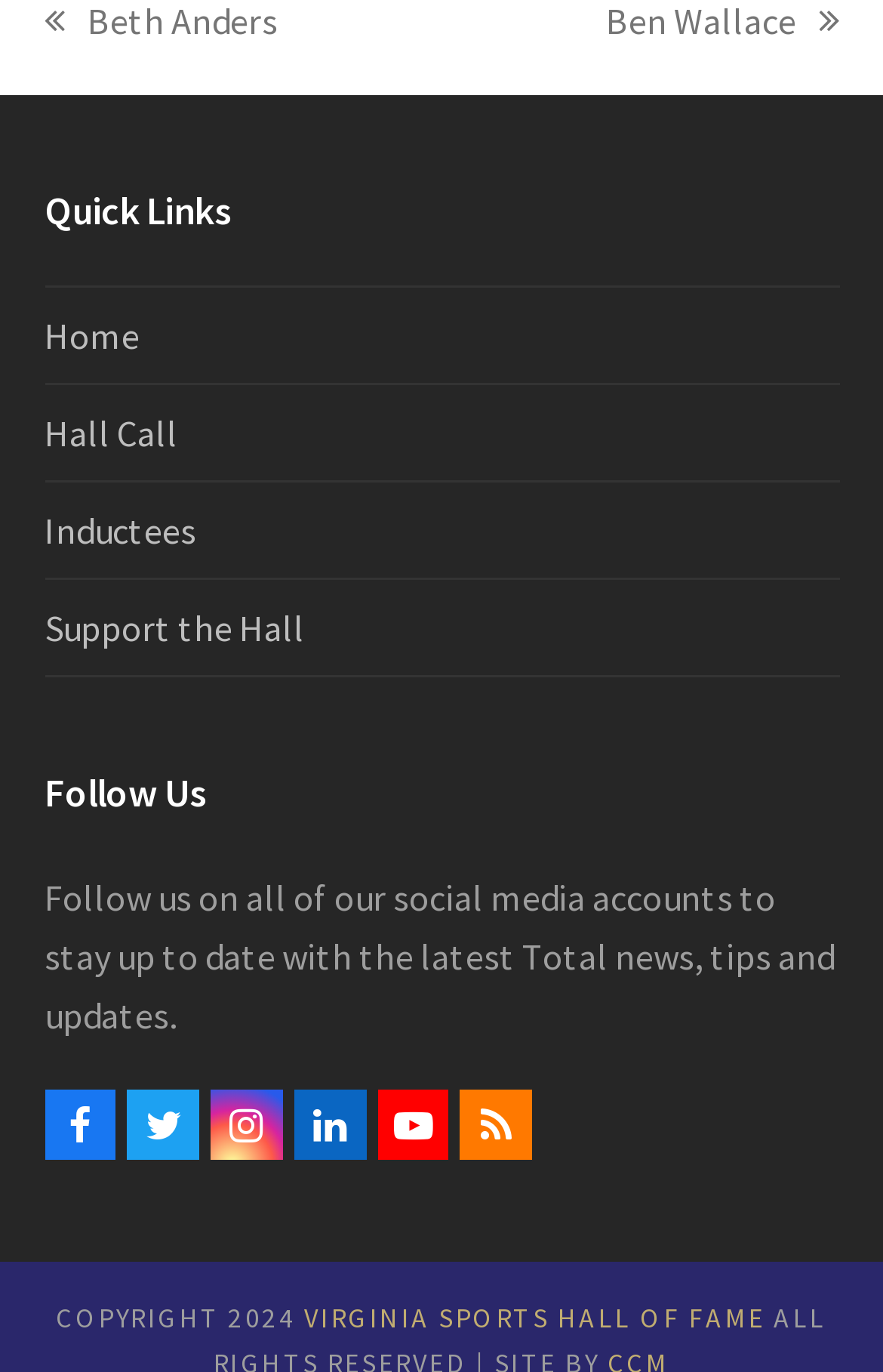What are the social media platforms listed?
Refer to the image and provide a one-word or short phrase answer.

Facebook, Twitter, Instagram, LinkedIn, YouTube, RSS